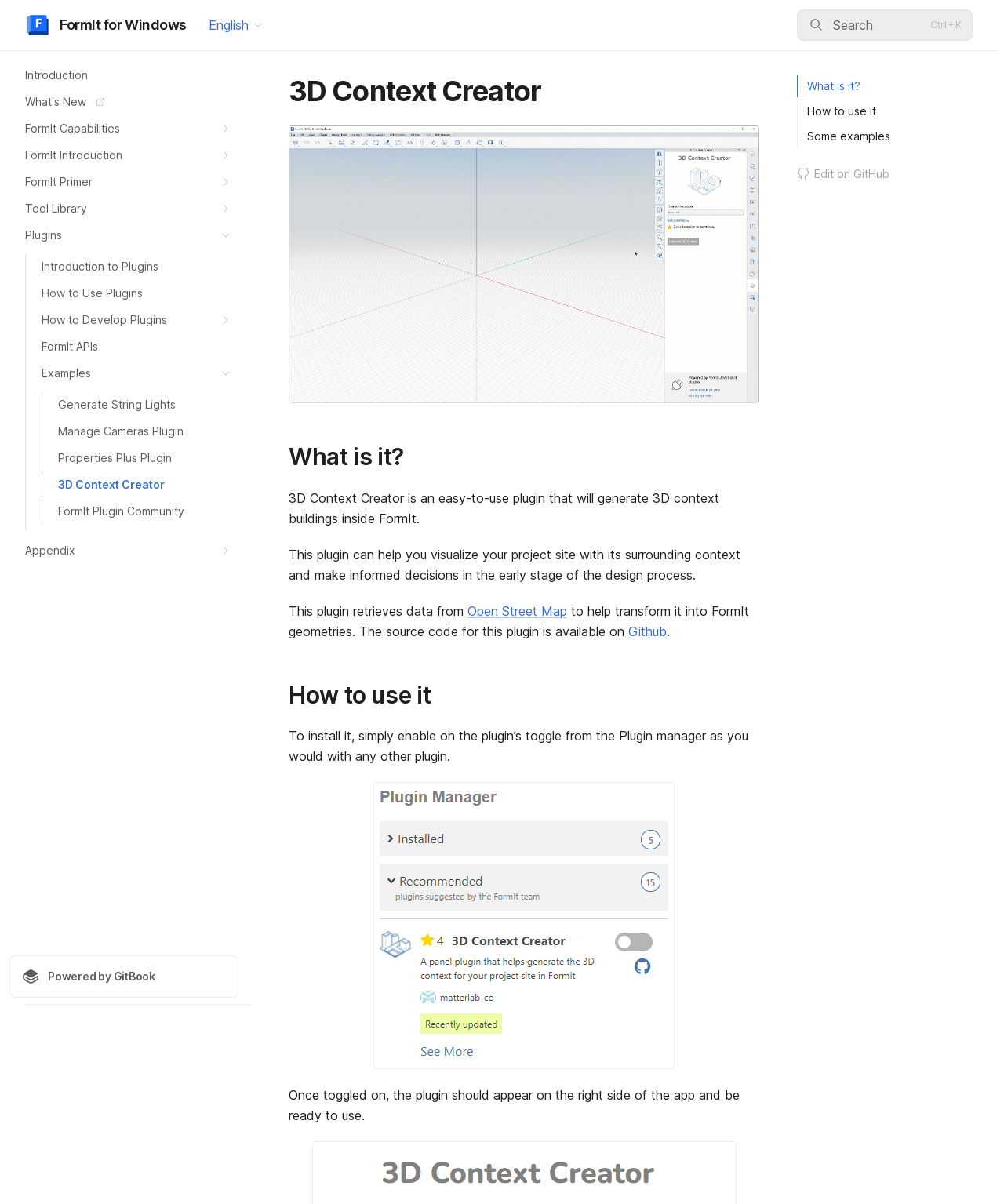Offer an in-depth caption of the entire webpage.

The webpage is about the 3D Context Creator plugin for FormIt for Windows. At the top left, there is a logo of FormIt for Windows, accompanied by a heading with the same text. To the right of the logo, there is a dropdown menu labeled "English". 

On the top right, there is a search button with a magnifying glass icon and a shortcut key "Ctrl + K" displayed next to it. 

Below the top section, there is a navigation menu on the left side, which contains links to various sections, including "Introduction", "What's New", "FormIt Capabilities", "FormIt Introduction", "FormIt Primer", "Tool Library", "Plugins", and "Appendix". Each link has a small icon next to it.

On the right side of the navigation menu, there is a main content area. At the top, there is a heading "3D Context Creator" followed by a brief description of the plugin, which is an easy-to-use tool that generates 3D context buildings inside FormIt. The description is divided into three paragraphs, explaining the plugin's functionality, its data source, and its availability on Github.

Below the description, there are two sections, "What is it?" and "How to use it", each with a heading and a brief text. The "What is it?" section explains the plugin's purpose, while the "How to use it" section provides installation instructions.

At the bottom of the main content area, there is an image that takes up most of the width. 

On the bottom left, there is a link "Powered by GitBook" with a small icon next to it. 

On the bottom right, there is a complementary section with links to "What is it?", "How to use it", "Some examples", and "Edit on GitHub".